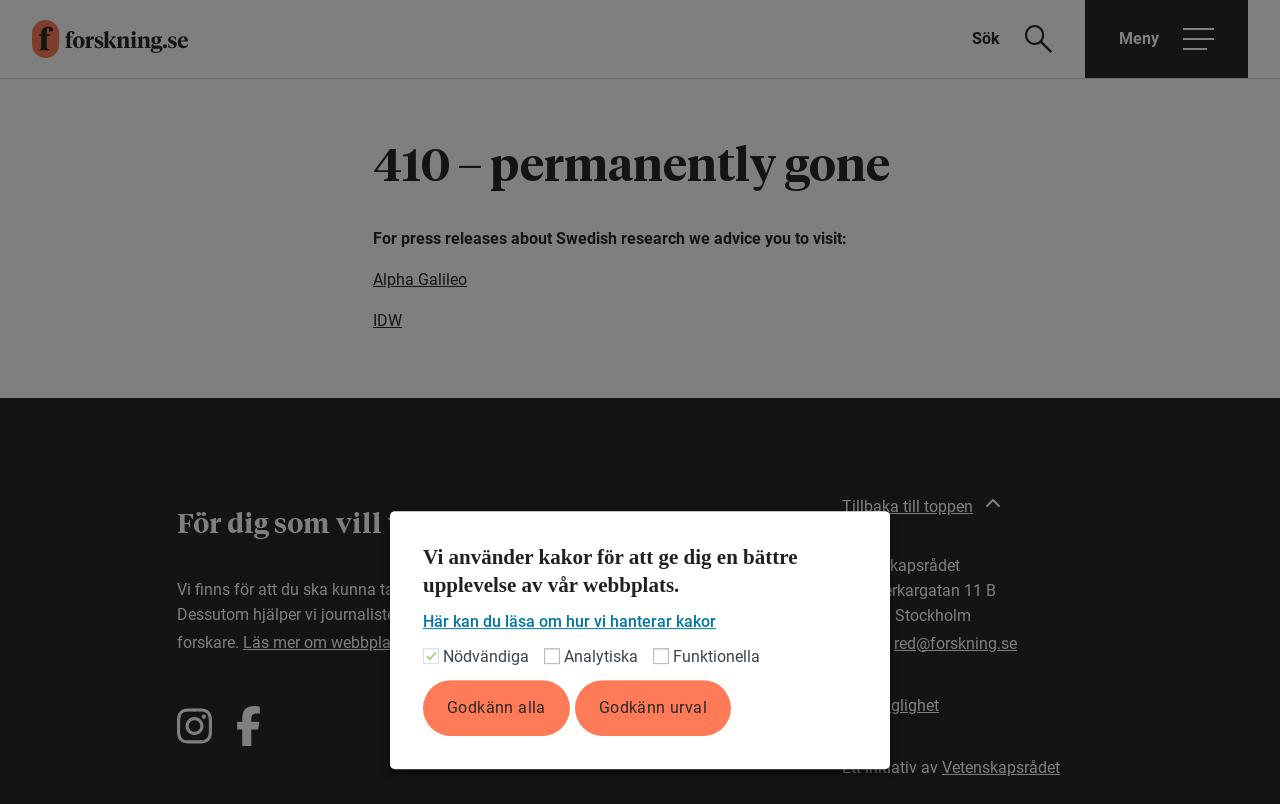What is the title or heading displayed on the webpage?

410 – permanently gone